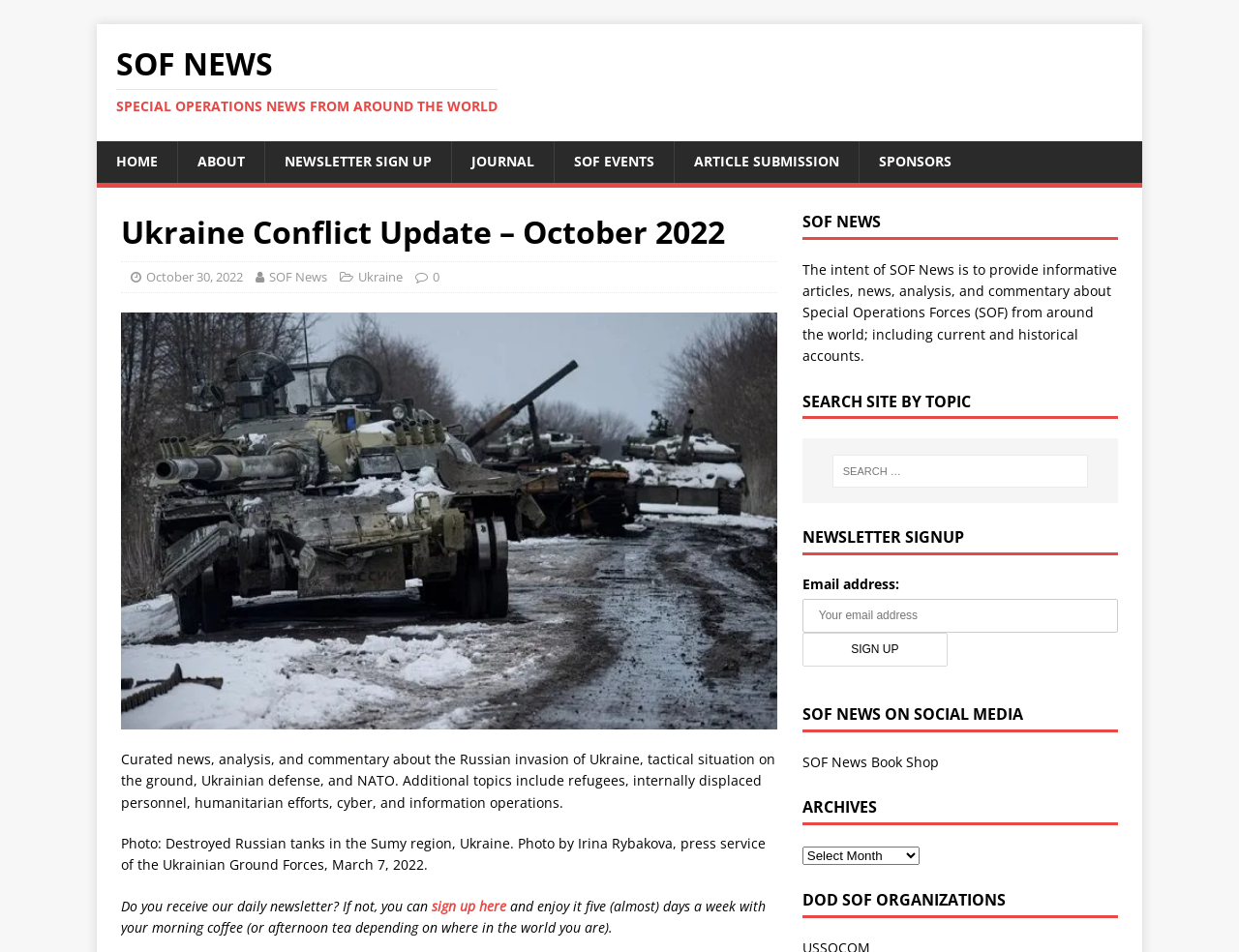Please identify the bounding box coordinates of the element I should click to complete this instruction: 'Click on the 'HOME' link'. The coordinates should be given as four float numbers between 0 and 1, like this: [left, top, right, bottom].

[0.078, 0.149, 0.143, 0.192]